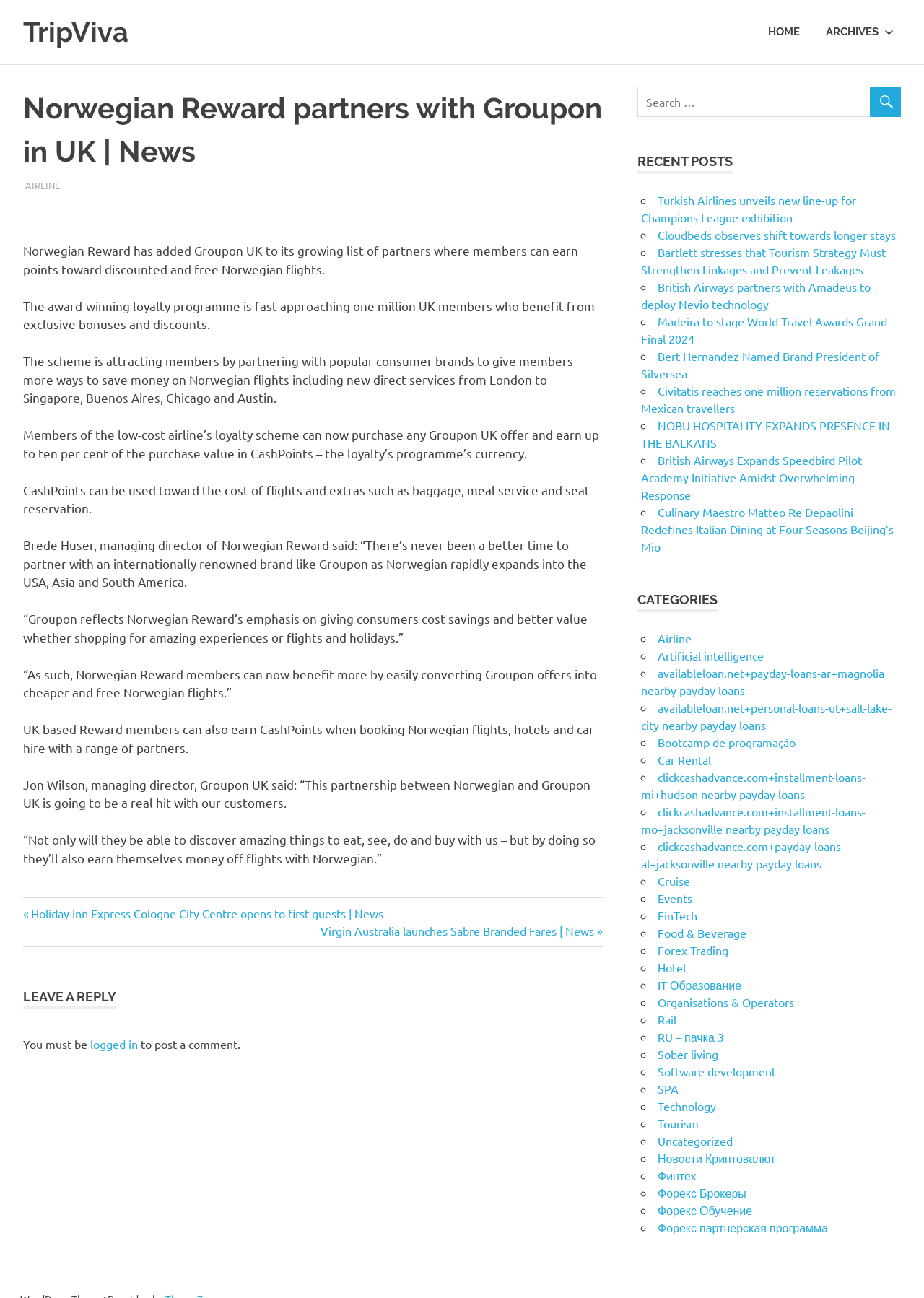Construct a comprehensive caption that outlines the webpage's structure and content.

The webpage is about news articles related to travel and tourism. At the top, there is a navigation menu with links to "HOME" and "ARCHIVES". Below this, there is a main section with an article about Norwegian Reward partnering with Groupon in the UK. The article has a heading and several paragraphs of text, including quotes from Brede Huser, managing director of Norwegian Reward, and Jon Wilson, managing director of Groupon UK.

To the right of the main section, there is a complementary section with a search box and a list of recent posts, each with a link to a different news article. The list includes articles about Turkish Airlines, Cloudbeds, British Airways, and more.

At the bottom of the page, there is a footer section with a navigation menu labeled "Posts" and links to previous and next posts. Below this, there is a section for leaving a reply, which requires users to be logged in.

On the right side of the footer section, there is a list of categories, each with a link to a different topic, such as "Airline", "Artificial intelligence", "Car Rental", and more.